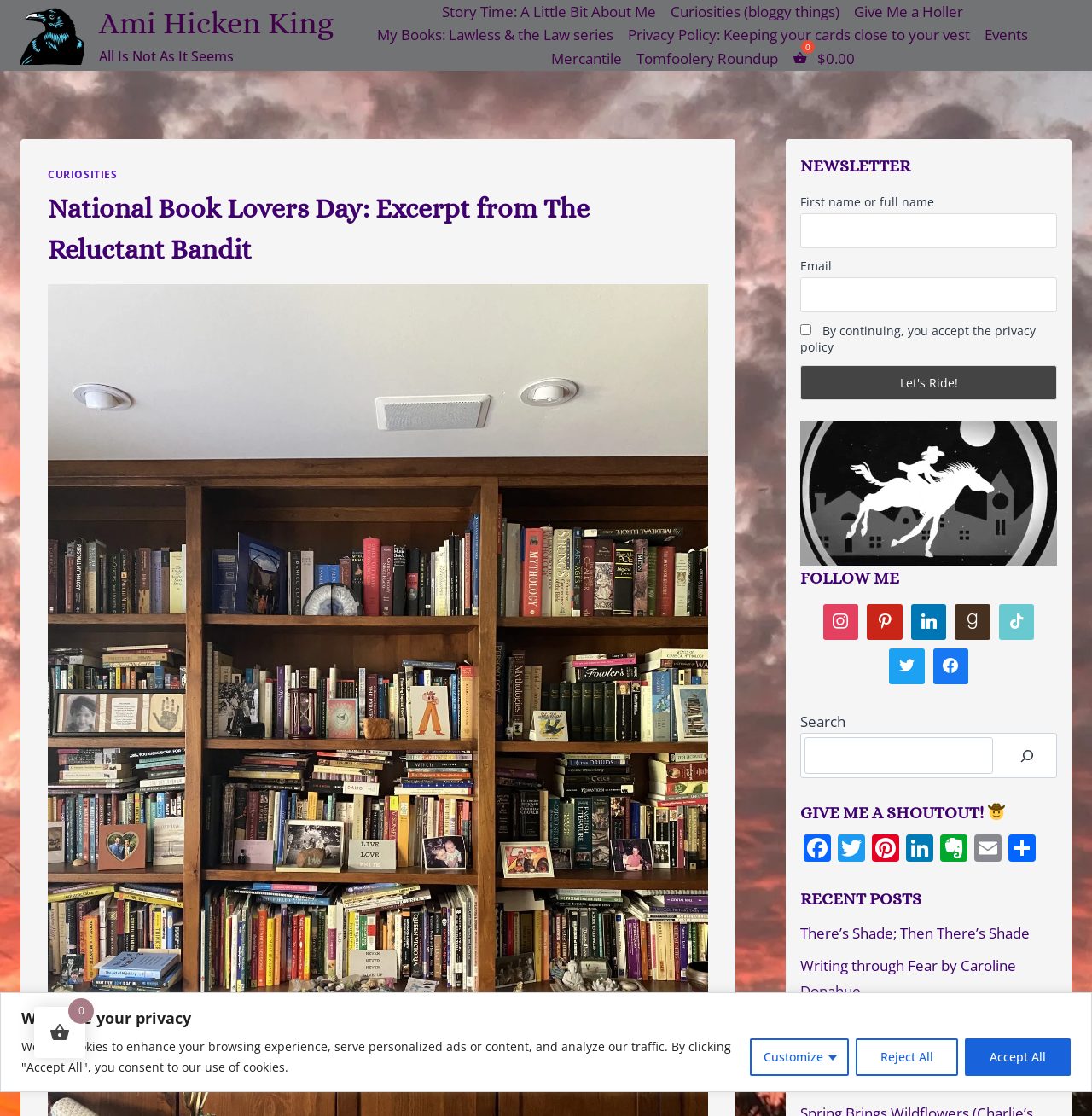Write a detailed summary of the webpage.

This webpage is dedicated to celebrating National Book Lovers Day. At the top, there is a notification bar with a message about cookies and privacy, accompanied by three buttons: "Customize", "Reject All", and "Accept All". Below this bar, there is a crow logo linked to the website's homepage.

The main navigation menu is located at the top-right corner, featuring links to various sections, including "Story Time", "Curiosities", "Give Me a Holler", "My Books", "Privacy Policy", "Events", "Mercantile", "Tomfoolery Roundup", and a shopping cart icon.

The main content area is divided into several sections. The first section features a heading "National Book Lovers Day: Excerpt from The Reluctant Bandit" and a subheading "CURIOSITIES". Below this, there is a newsletter subscription form with fields for first name, email, and a checkbox to accept the privacy policy. A "Let's Ride!" button is located next to a cowboy riding a horse image.

To the right of the newsletter form, there are social media links, including Facebook, Twitter, Pinterest, LinkedIn, Evernote, Email, and Share. Below these links, there is a section titled "RECENT POSTS" featuring four links to recent articles.

At the bottom of the page, there is a search bar with a magnifying glass icon. The page also features a "GIVE ME A SHOUTOUT!" section with a cowboy hat emoji and links to Facebook, Twitter, Pinterest, LinkedIn, Evernote, Email, and Share.